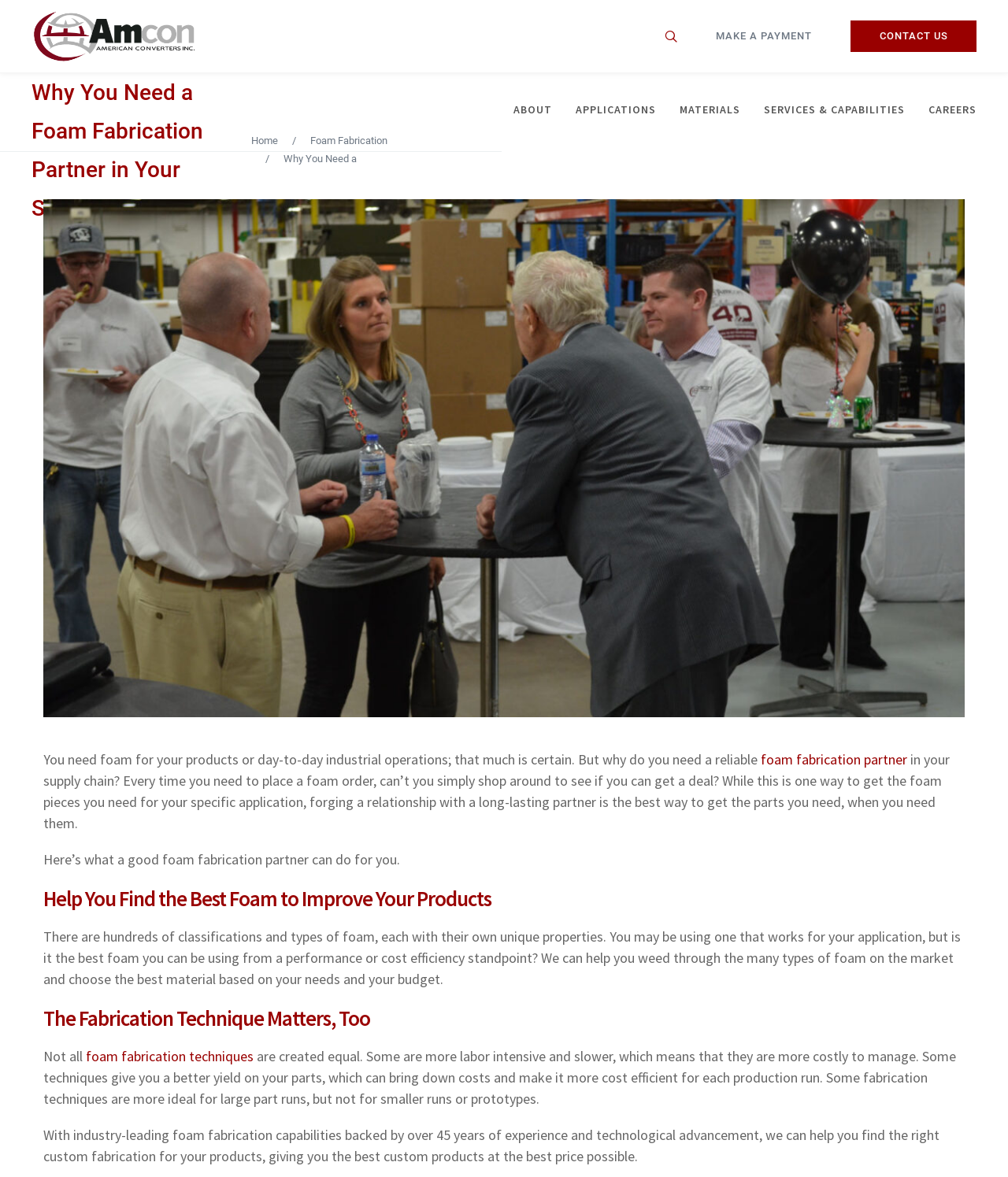Give a complete and precise description of the webpage's appearance.

The webpage is about the importance of having a reliable foam fabrication partner in one's supply chain. At the top left, there is a logo of "Amcon Foam" with a link to the company's website. Next to it, there are several links to different sections of the website, including "MAKE A PAYMENT", "CONTACT US", "ABOUT", "APPLICATIONS", "MATERIALS", "SERVICES & CAPABILITIES", and "CAREERS".

Below the navigation menu, there is a heading that reads "Why You Need a Foam Fabrication Partner in Your Supply Chain". Underneath, there is a link to the same title, which suggests that it might be a breadcrumb navigation.

To the right of the heading, there is a link to "Home" and a separator "/" followed by a link to "Foam Fabrication". Below these links, there is a paragraph of text that explains the importance of having a reliable foam fabrication partner. The text is accompanied by an image that spans most of the width of the page.

The paragraph of text is divided into several sections, each with its own heading. The first section explains why simply shopping around for foam orders is not the best approach. The second section, headed "Help You Find the Best Foam to Improve Your Products", explains how a good foam fabrication partner can help find the best foam for a specific application. The third section, headed "The Fabrication Technique Matters, Too", discusses the importance of the fabrication technique in foam production.

Throughout the text, there are links to relevant terms, such as "foam fabrication partner" and "foam fabrication techniques". The text is well-structured and easy to follow, with clear headings and concise language.